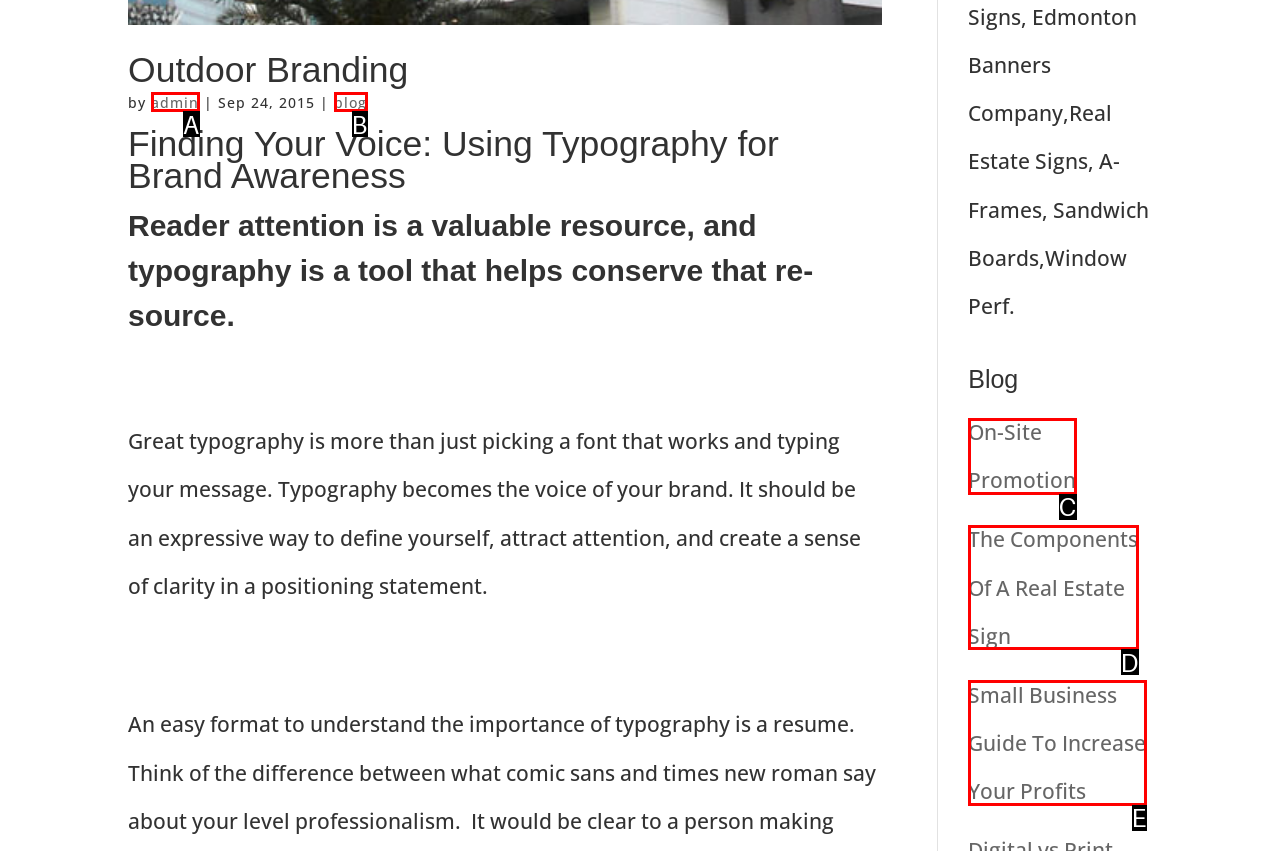Match the HTML element to the description: admin. Respond with the letter of the correct option directly.

A